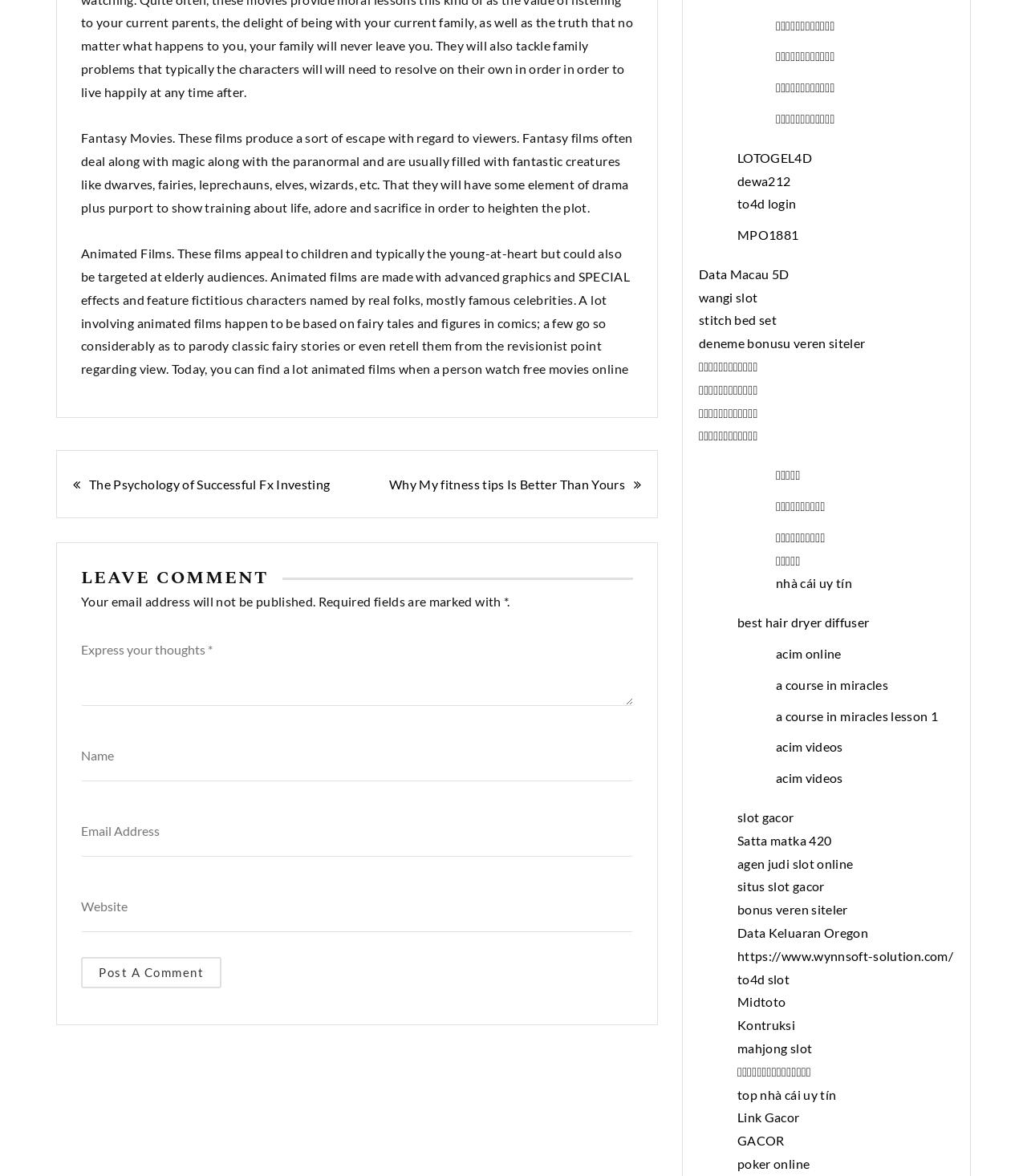Can you find the bounding box coordinates for the UI element given this description: "Satta matka 420"? Provide the coordinates as four float numbers between 0 and 1: [left, top, right, bottom].

[0.718, 0.705, 0.929, 0.725]